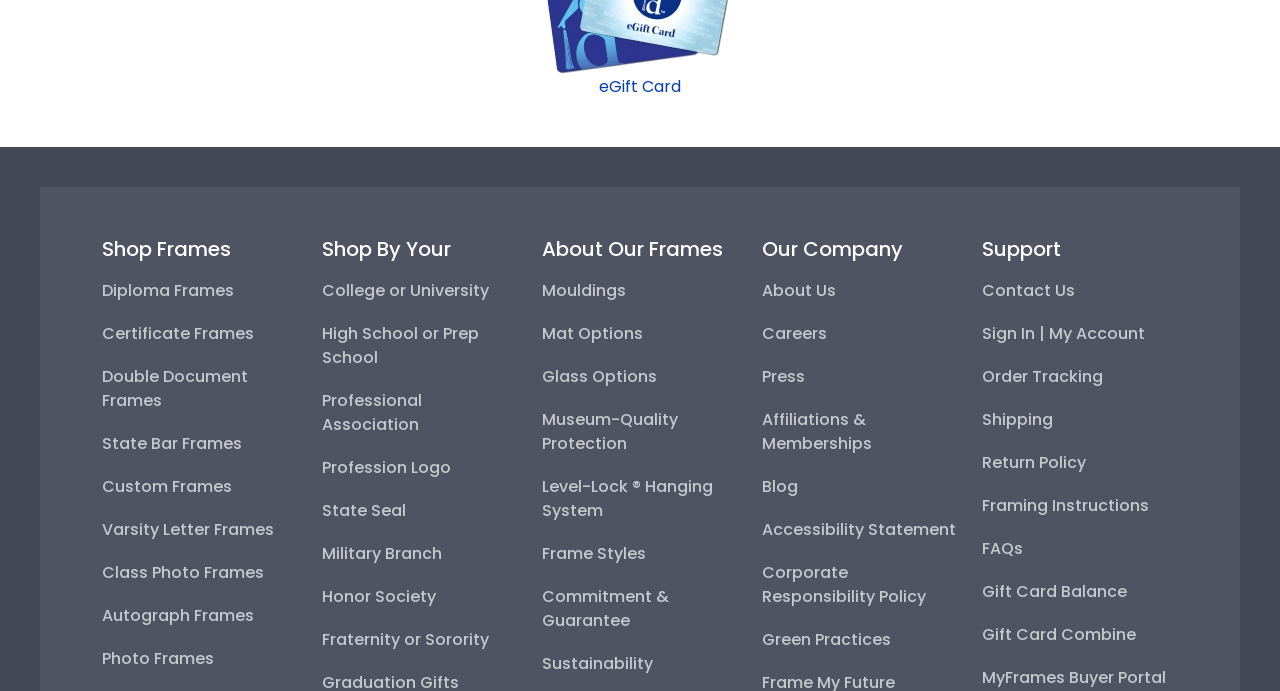What is the first type of frame listed?
Using the image as a reference, answer the question with a short word or phrase.

Diploma Frames